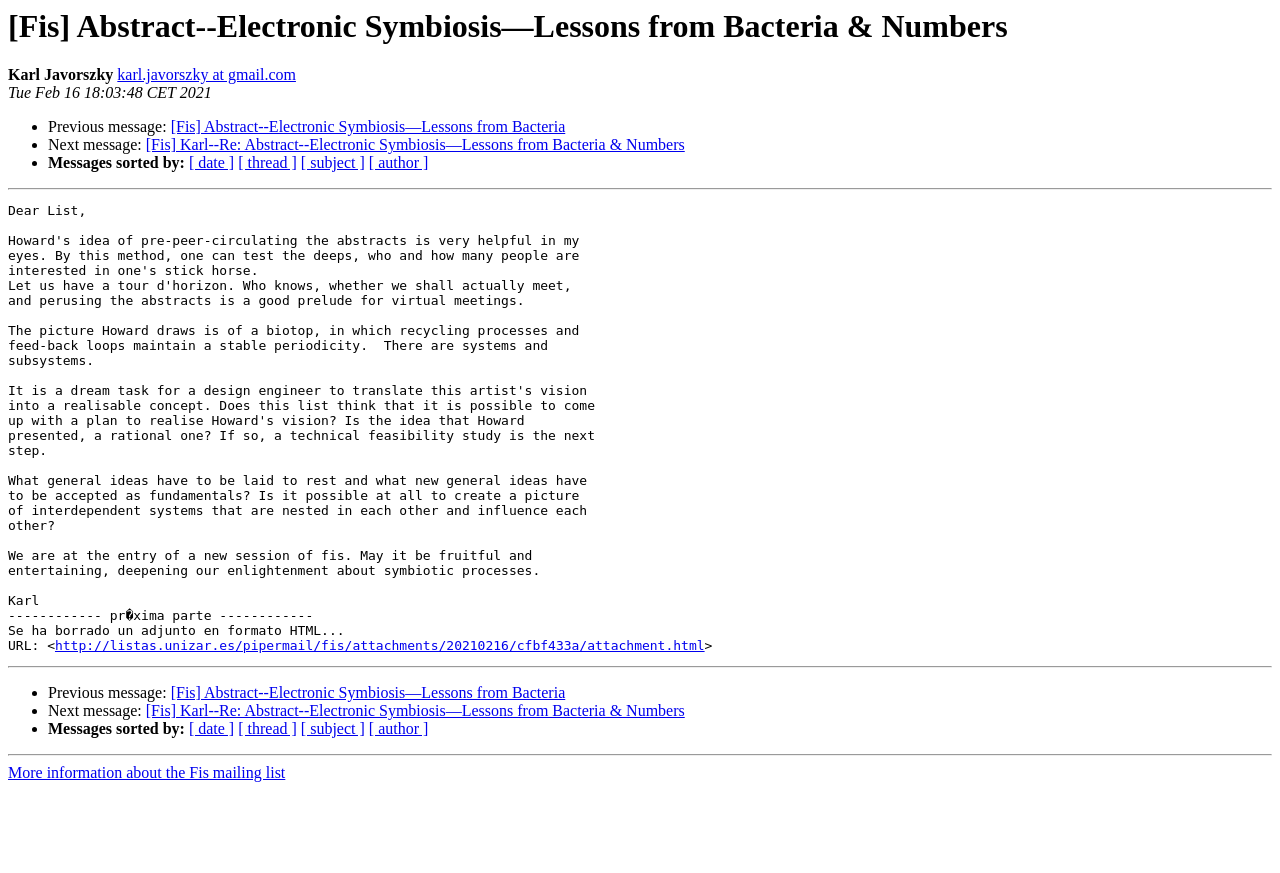What is the URL of the attachment?
Answer the question with detailed information derived from the image.

I found the URL of the attachment by looking at the link element 'http://listas.unizar.es/pipermail/fis/attachments/20210216/cfbf433a/attachment.html' which is located at the bottom of the webpage.